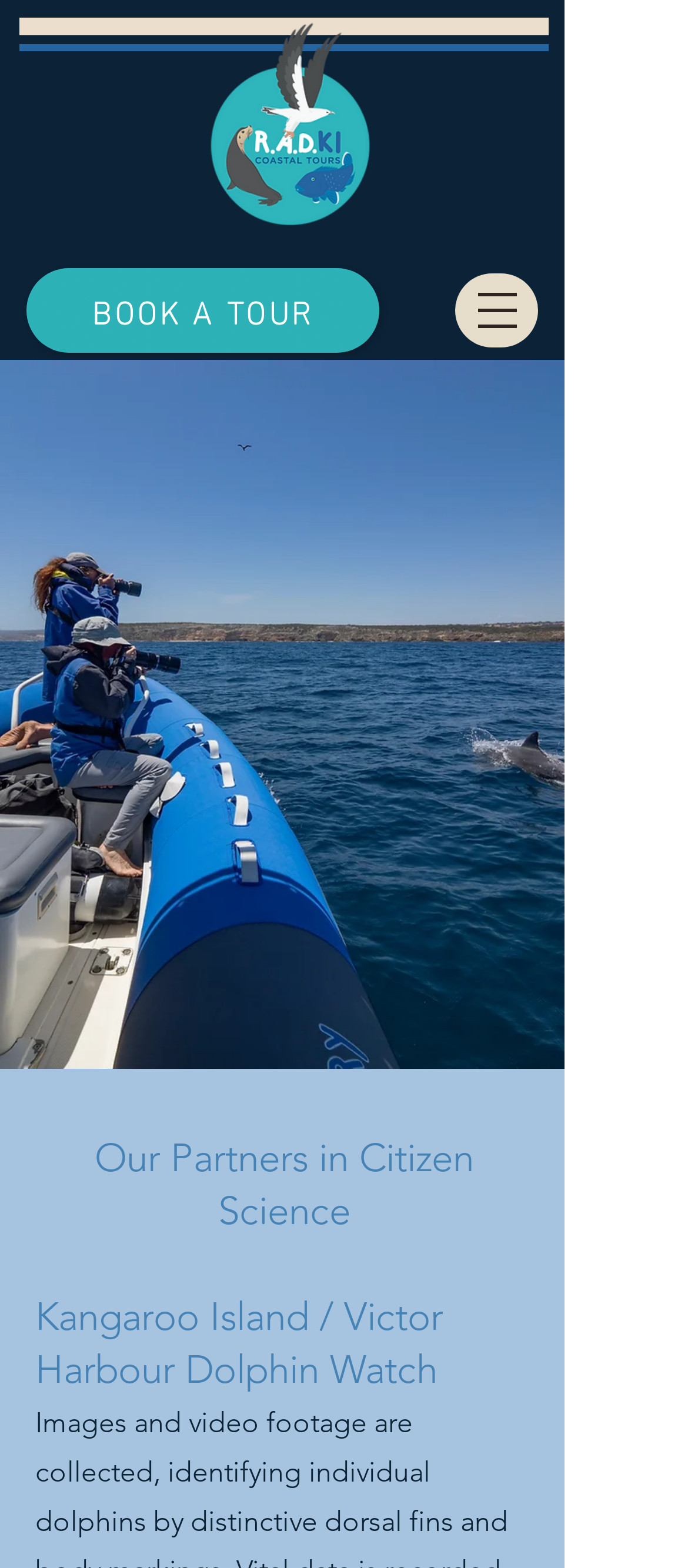Generate a detailed explanation of the webpage's features and information.

The webpage is about Research and Discovery Tours on Kangaroo Island, South Australia. At the top left corner, there is a logo image of RAD-KI-Brand-Circle-Teal, which is a link. Next to the logo, there is a "BOOK A TOUR" button. 

On the top right side, there is a navigation menu button labeled "Open navigation menu". 

Below the navigation menu button, there is a large image that occupies most of the width of the page, showcasing a scenic view of Kangaroo Island. 

Further down the page, there are two sections of text. The first section is titled "Our Partners in Citizen Science", and the second section is titled "Kangaroo Island / Victor Harbour Dolphin Watch".